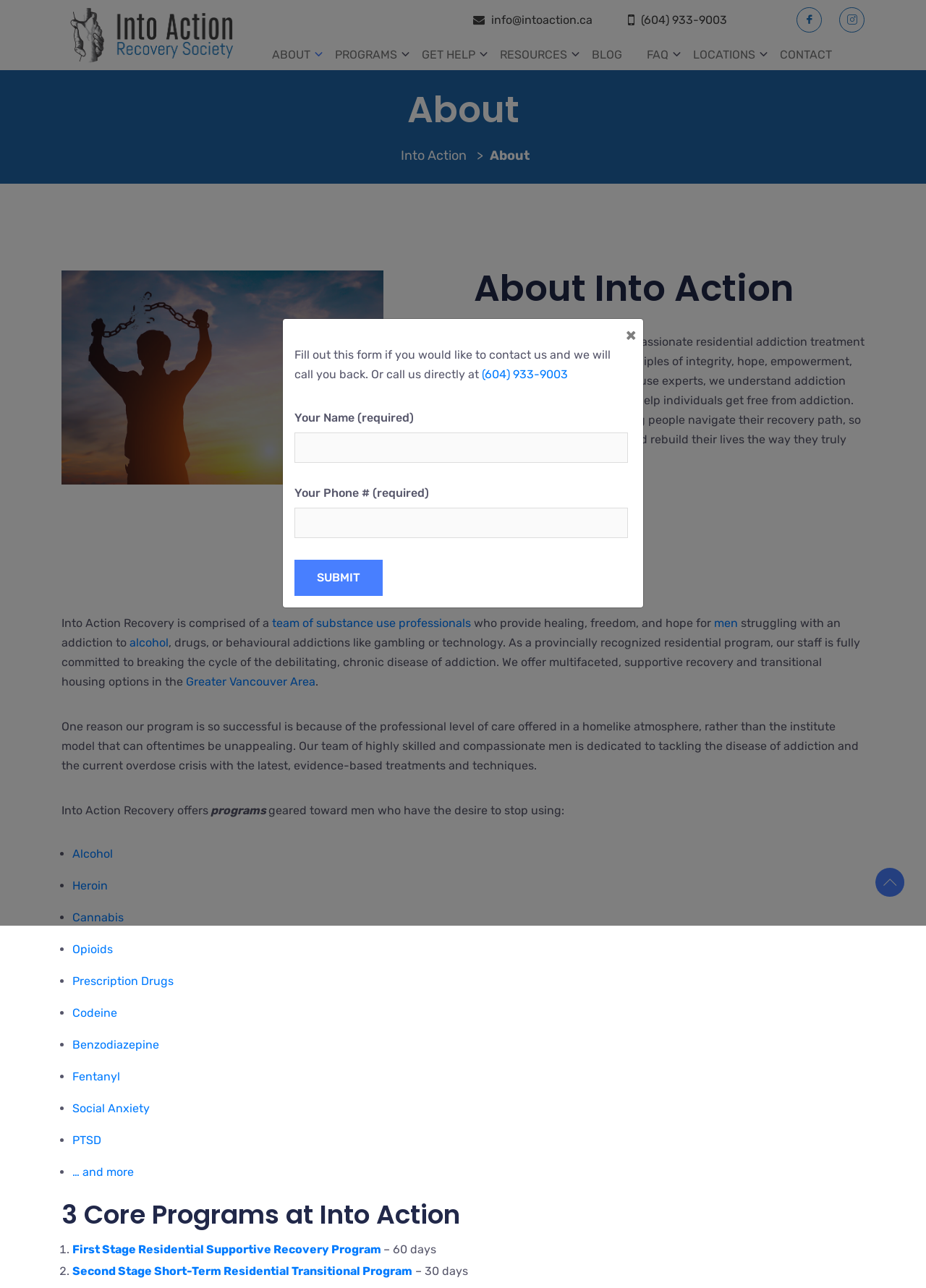Please determine the bounding box coordinates, formatted as (top-left x, top-left y, bottom-right x, bottom-right y), with all values as floating point numbers between 0 and 1. Identify the bounding box of the region described as: team of substance use professionals

[0.294, 0.476, 0.509, 0.491]